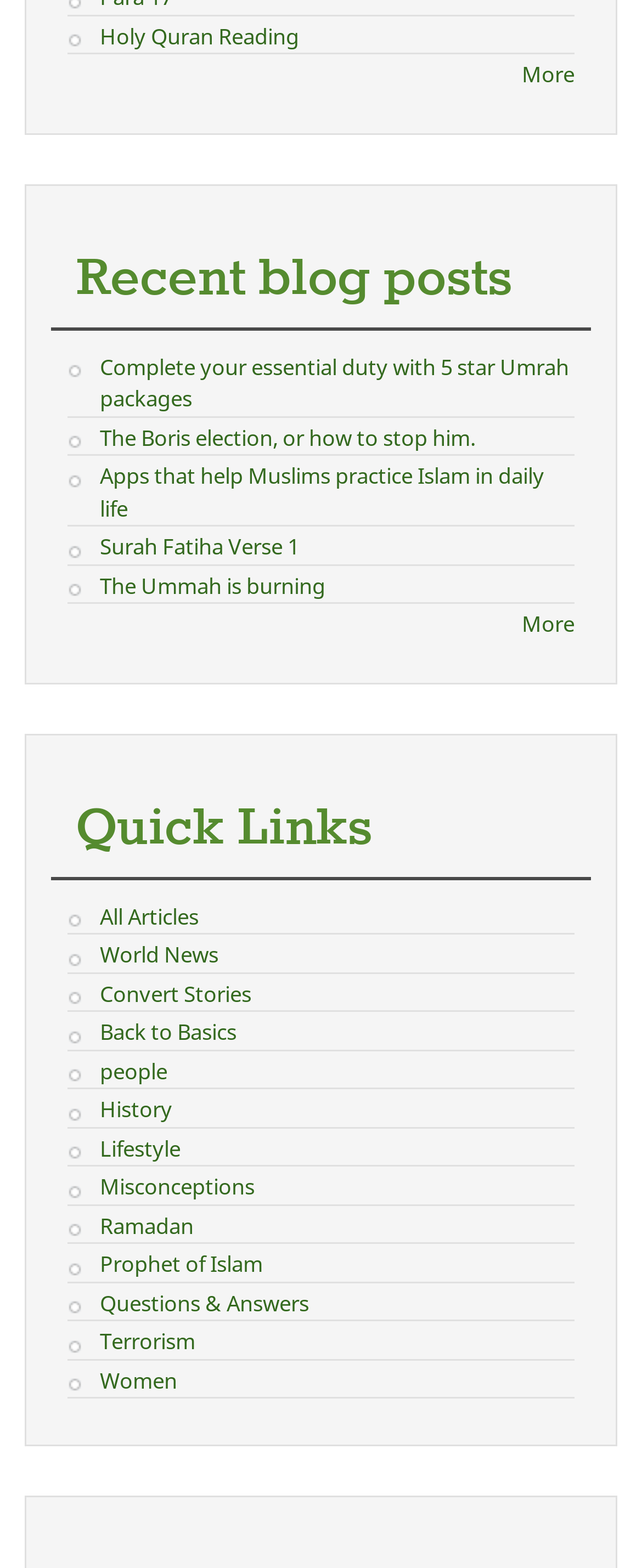Please provide the bounding box coordinates for the element that needs to be clicked to perform the following instruction: "Explore Umrah packages". The coordinates should be given as four float numbers between 0 and 1, i.e., [left, top, right, bottom].

[0.155, 0.224, 0.886, 0.264]